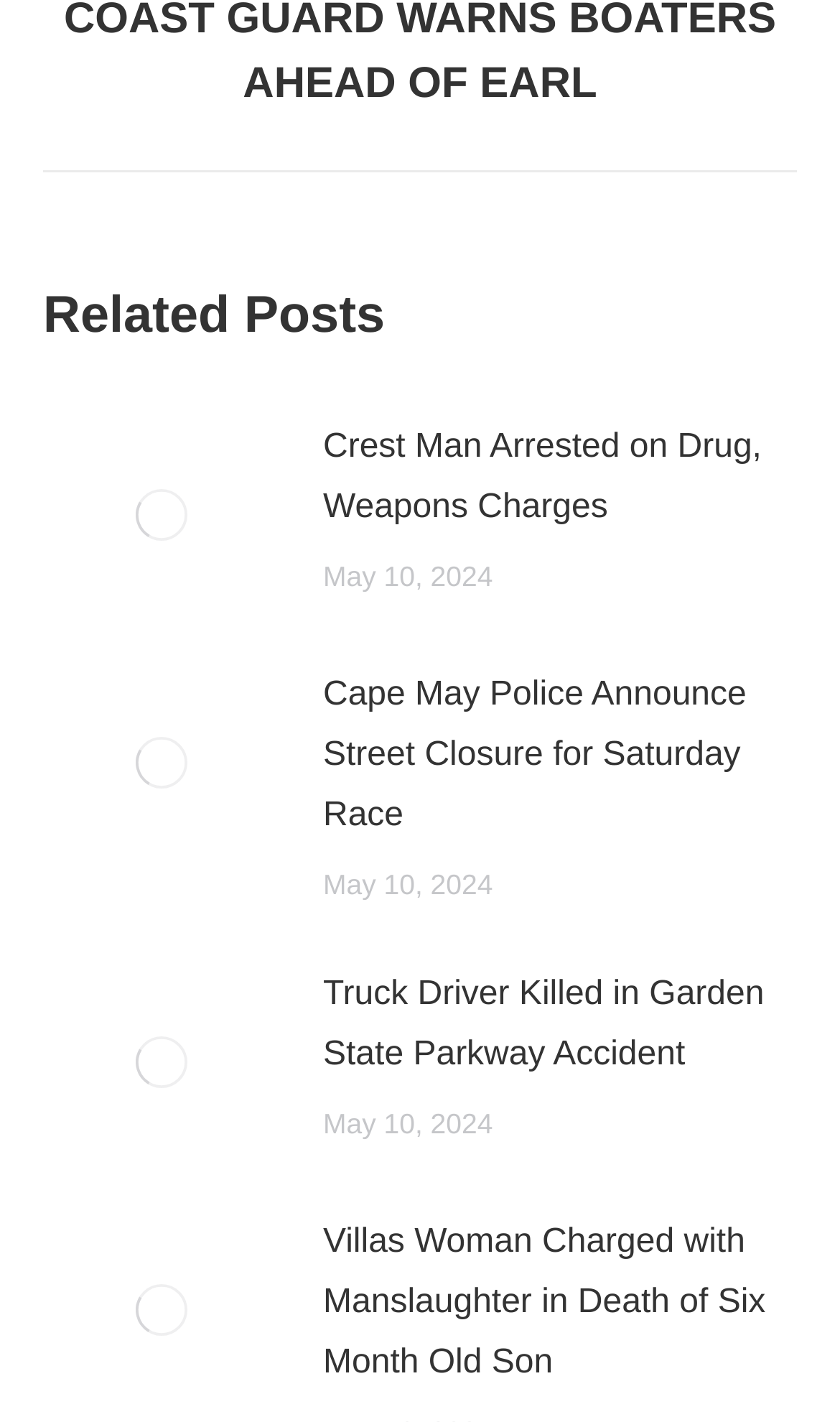Determine the bounding box coordinates of the UI element that matches the following description: "aria-label="Post image"". The coordinates should be four float numbers between 0 and 1 in the format [left, top, right, bottom].

[0.051, 0.861, 0.333, 0.982]